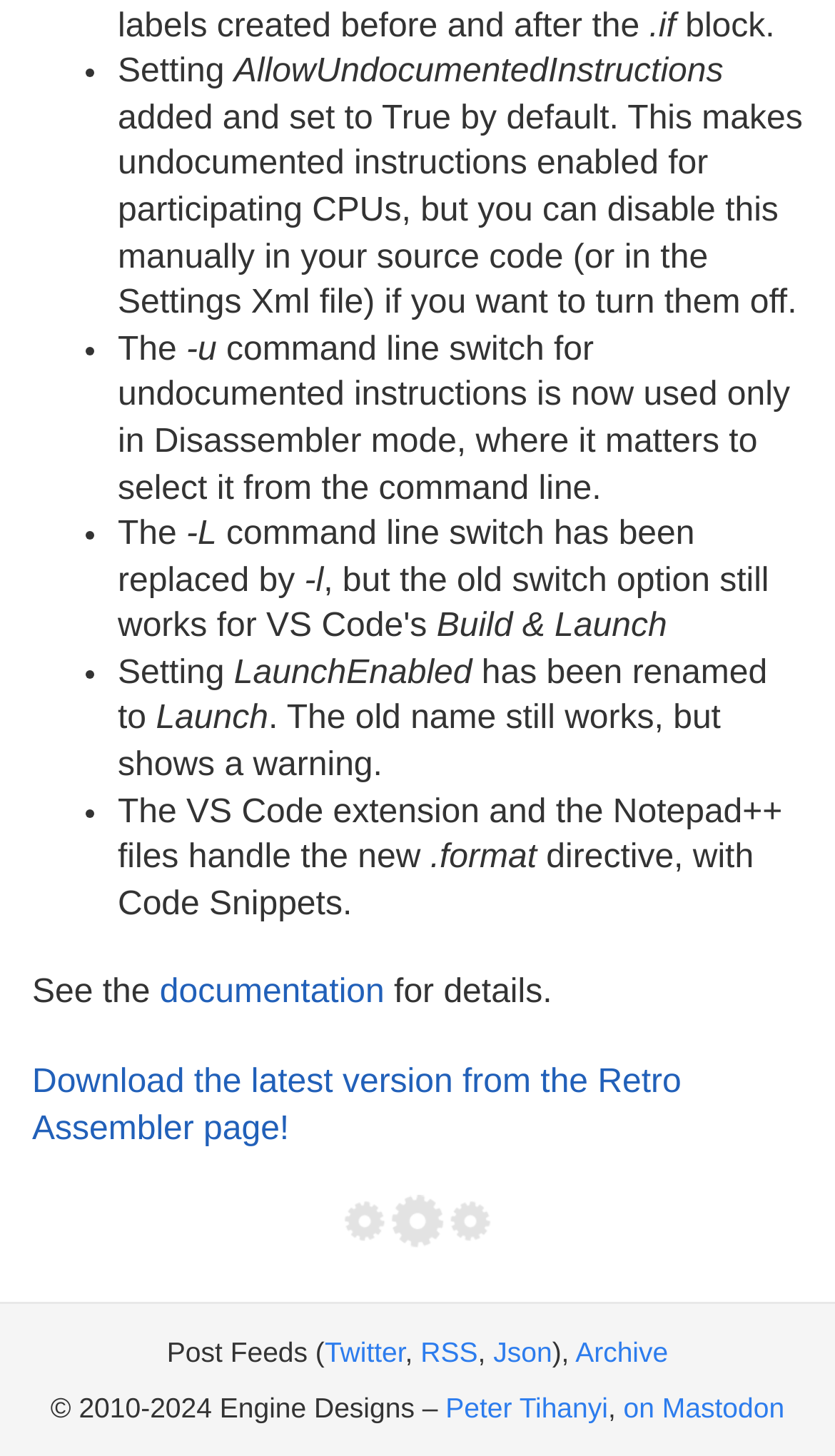Provide the bounding box coordinates of the section that needs to be clicked to accomplish the following instruction: "Click the 'documentation' link."

[0.191, 0.67, 0.46, 0.695]